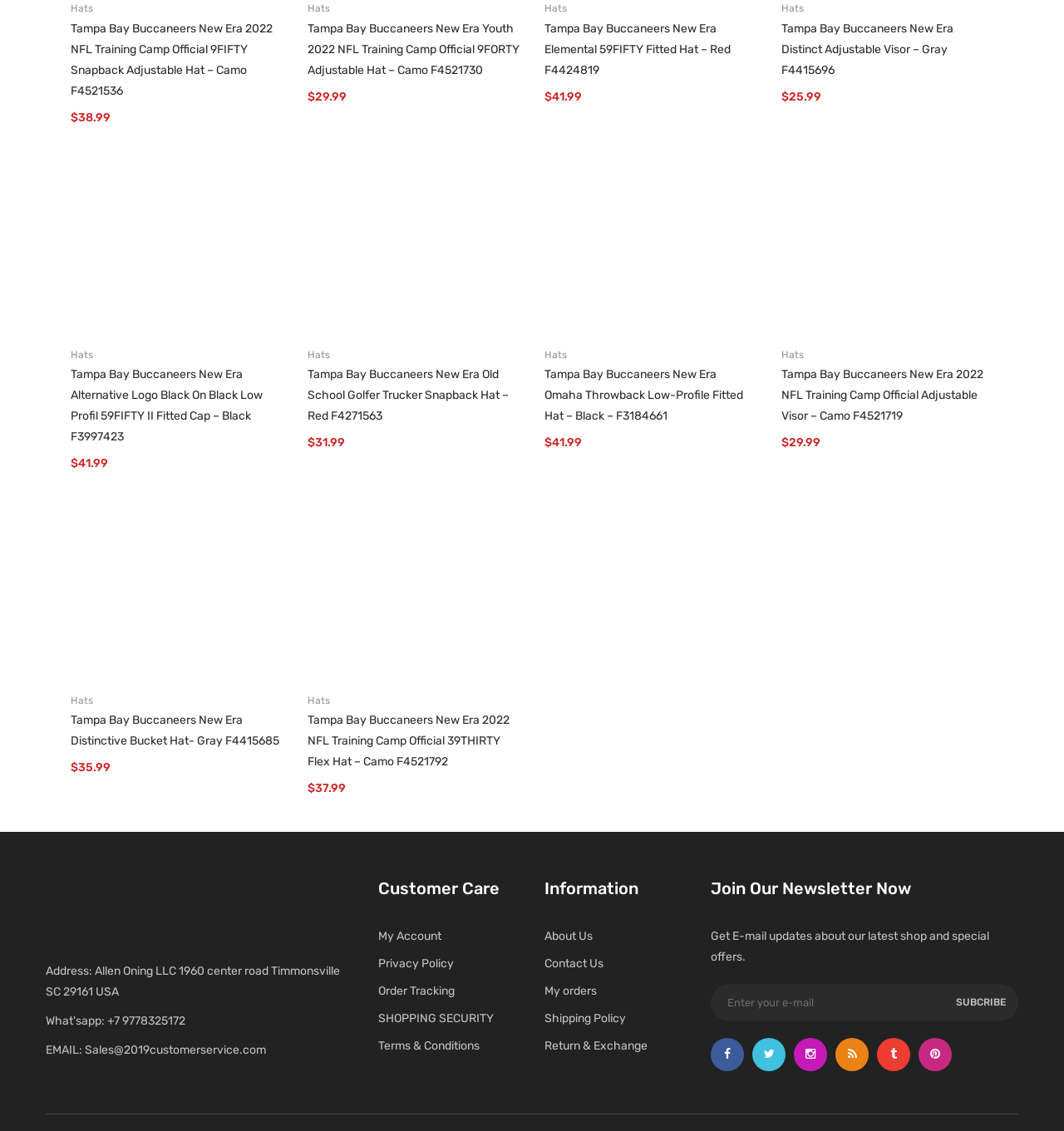Refer to the element description Download Center and identify the corresponding bounding box in the screenshot. Format the coordinates as (top-left x, top-left y, bottom-right x, bottom-right y) with values in the range of 0 to 1.

None